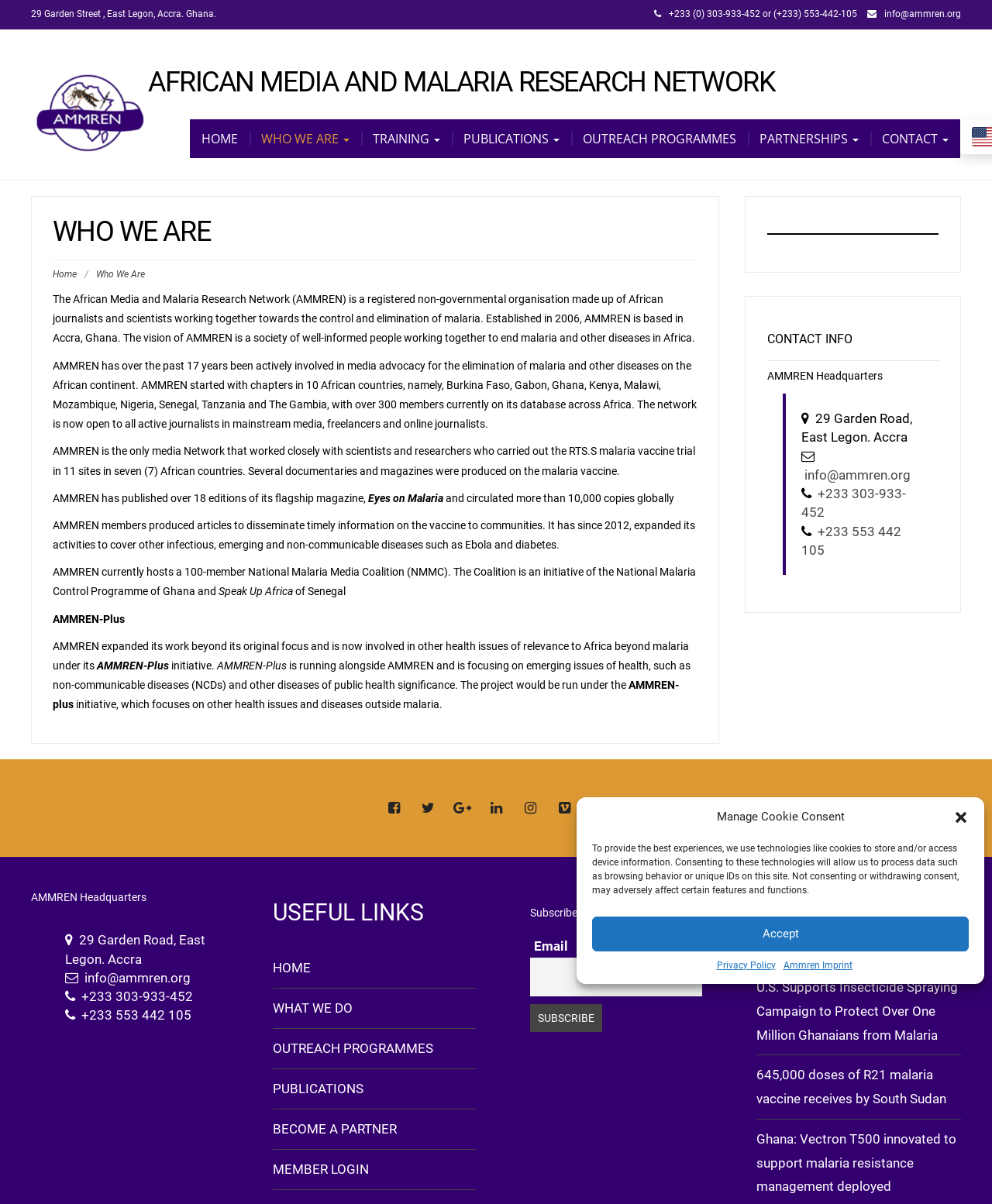Identify the main heading of the webpage and provide its text content.

AFRICAN MEDIA AND MALARIA RESEARCH NETWORK